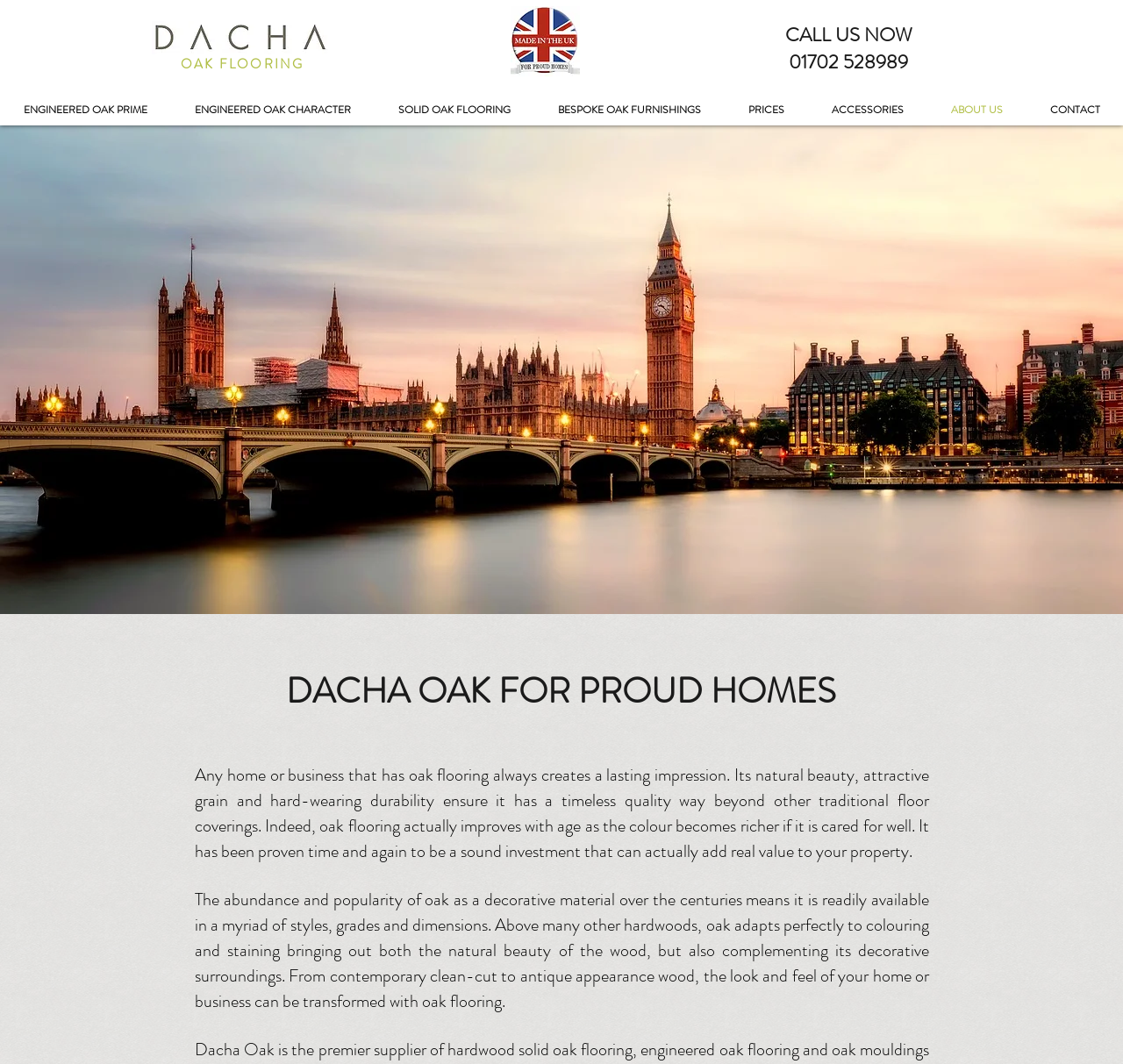Analyze and describe the webpage in a detailed narrative.

The webpage is a guide to oak flooring, with a prominent logo of "dacha-oak-flooring" at the top left corner. Below the logo, there is a heading "OAK FLOORING" in a larger font. To the right of the logo, there is an image "dach-oak-made-in-the-uk.jpg" that takes up about a quarter of the screen width.

On the top right side, there are two headings "CALL US NOW" and "01702 528989" with corresponding links. Below these headings, there is a navigation menu "Site" that spans the entire width of the screen, containing links to various sections such as "ENGINEERED OAK PRIME", "ENGINEERED OAK CHARACTER", "SOLID OAK FLOORING", and others.

The main content of the webpage starts below the navigation menu, with a heading "DACHA OAK FOR PROUD HOMES" followed by three paragraphs of text. The text describes the benefits and characteristics of oak flooring, including its natural beauty, durability, and ability to add value to a property. The paragraphs are separated by blank lines, and the text is written in a descriptive and informative tone.

There are no other images on the page besides the logo and the "dach-oak-made-in-the-uk.jpg" image. The overall layout is organized, with clear headings and concise text that guides the reader through the content.